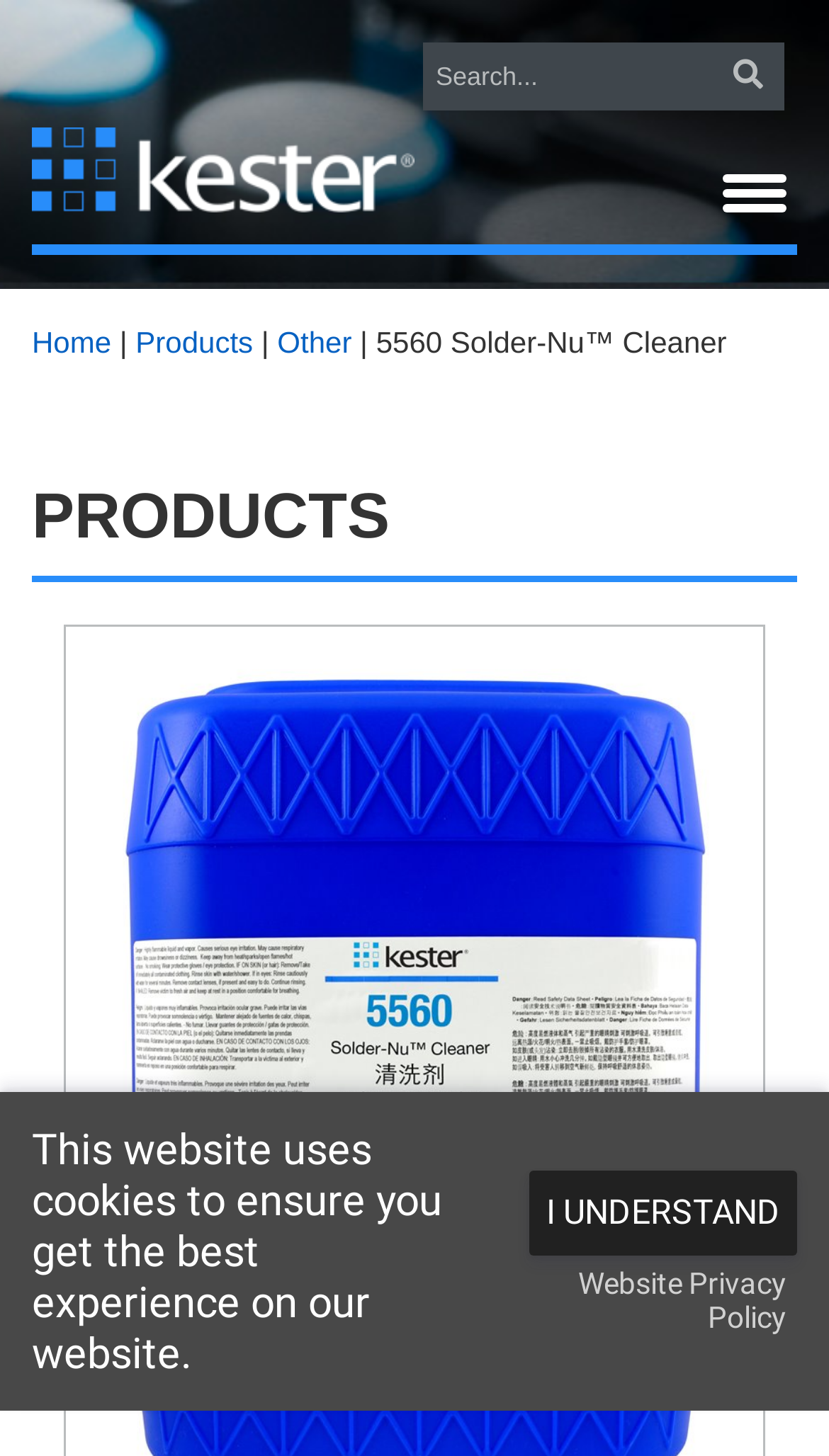Locate the bounding box coordinates of the region to be clicked to comply with the following instruction: "Click the Kester logo". The coordinates must be four float numbers between 0 and 1, in the form [left, top, right, bottom].

[0.038, 0.088, 0.5, 0.146]